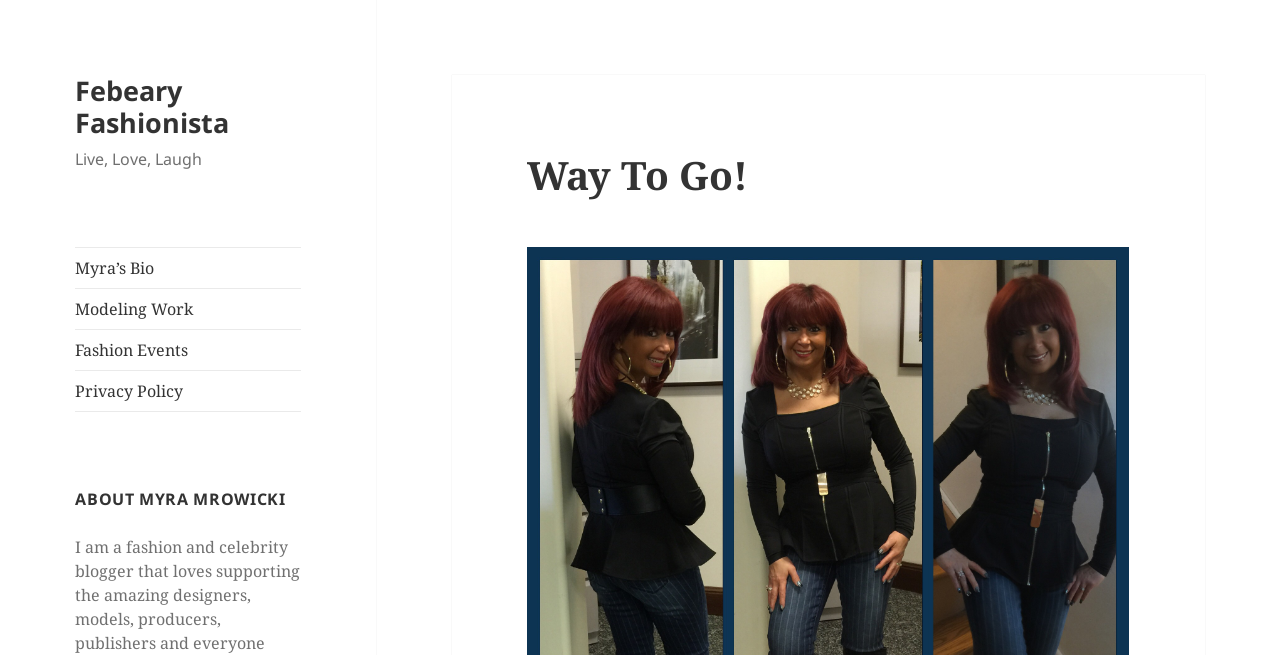Answer briefly with one word or phrase:
What is the category of the link 'Modeling Work'?

About Myra Mrowicki